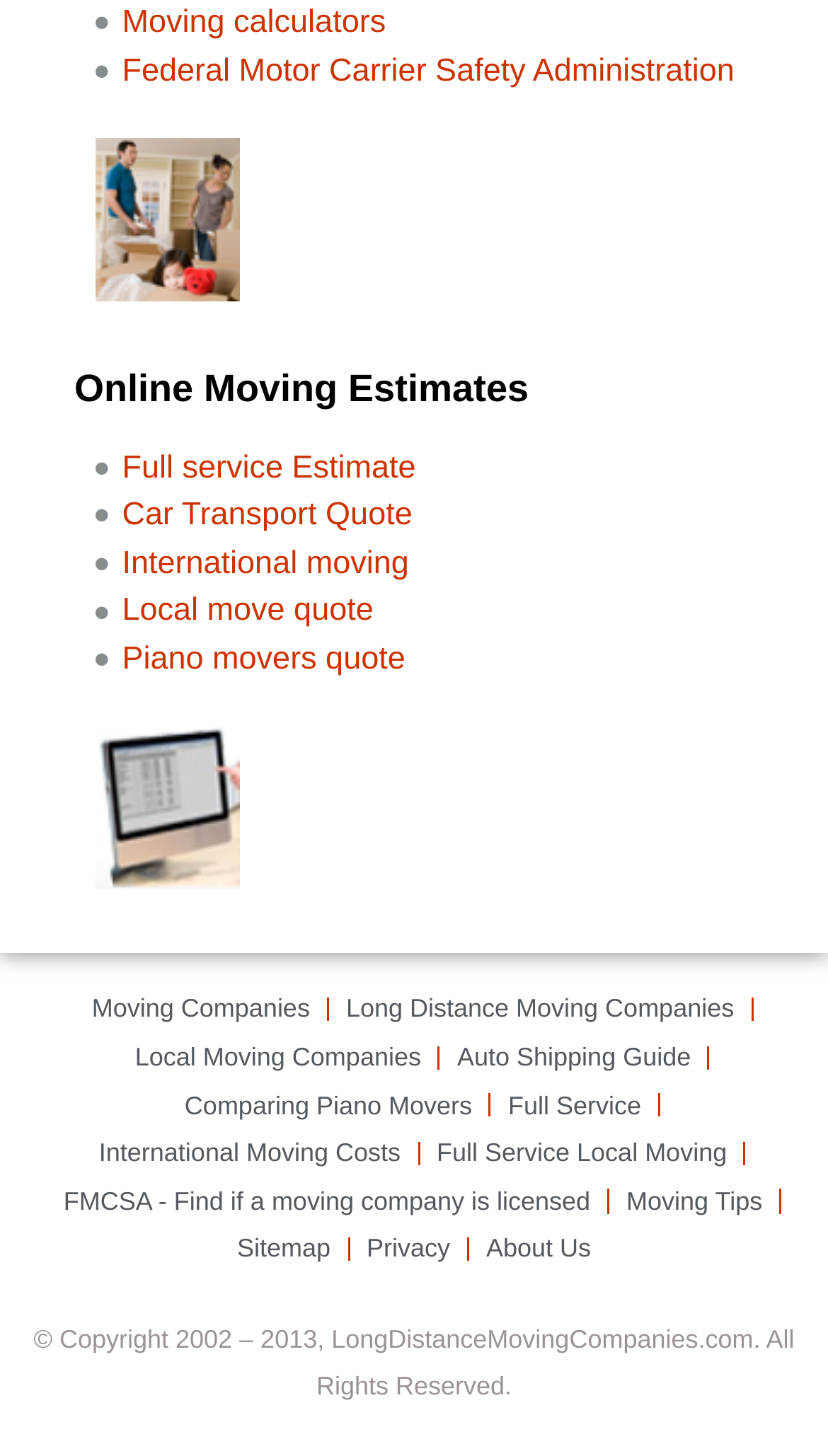Identify the coordinates of the bounding box for the element described below: "International Moving Costs". Return the coordinates as four float numbers between 0 and 1: [left, top, right, bottom].

[0.119, 0.776, 0.484, 0.808]